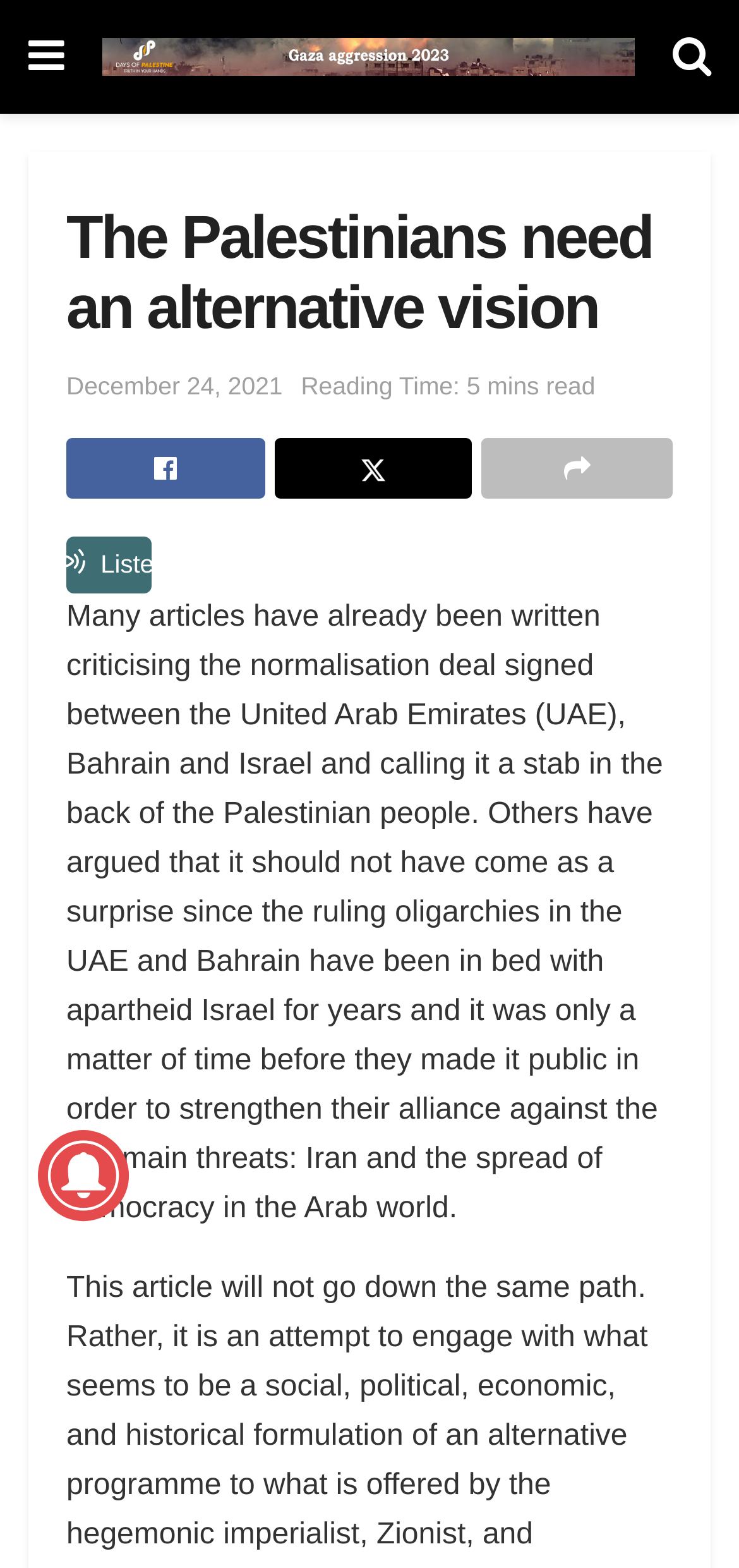Please determine the bounding box coordinates for the element with the description: "Listen".

[0.09, 0.342, 0.205, 0.378]